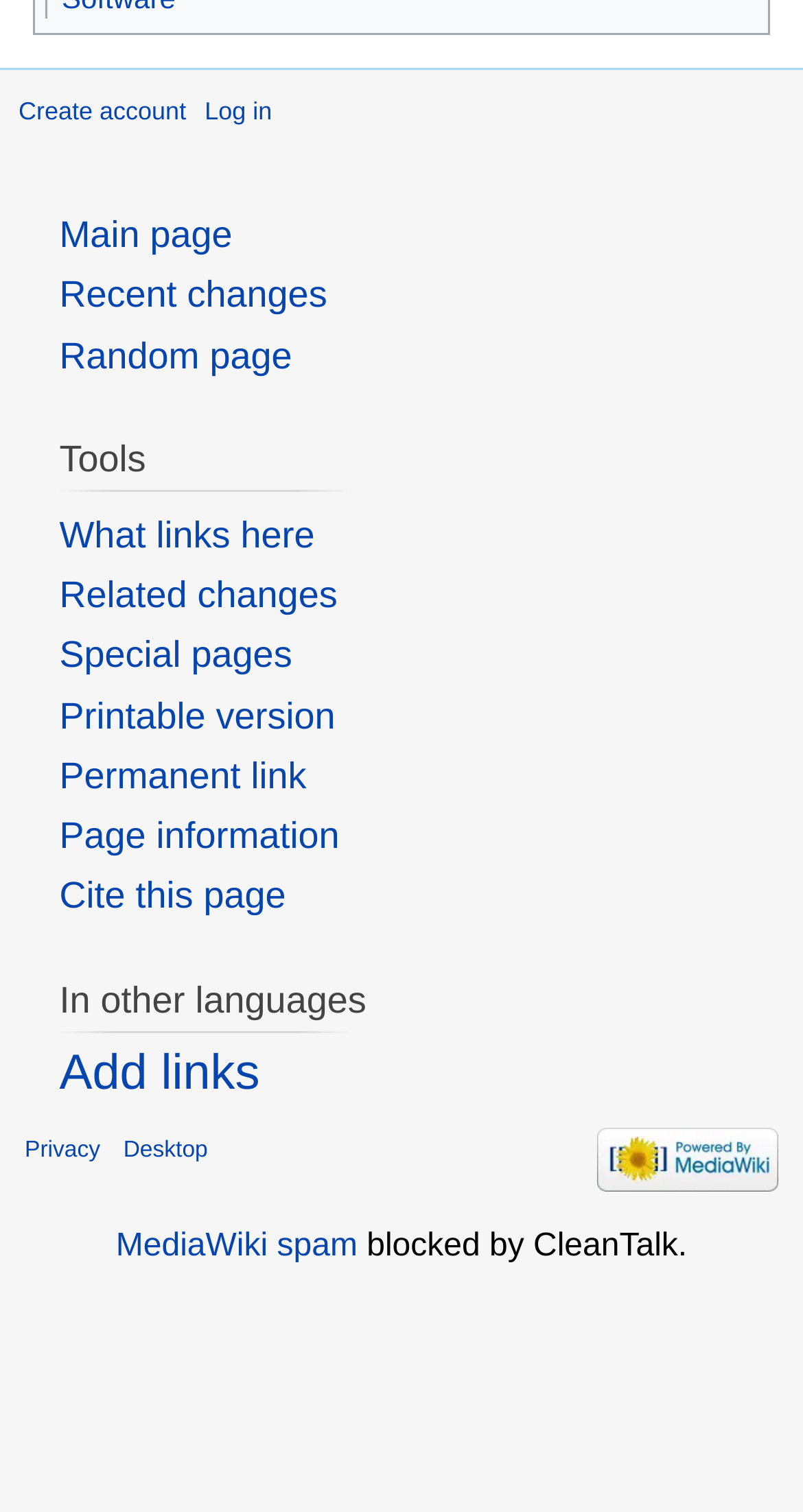Locate the bounding box coordinates of the clickable part needed for the task: "Learn about Forex".

None